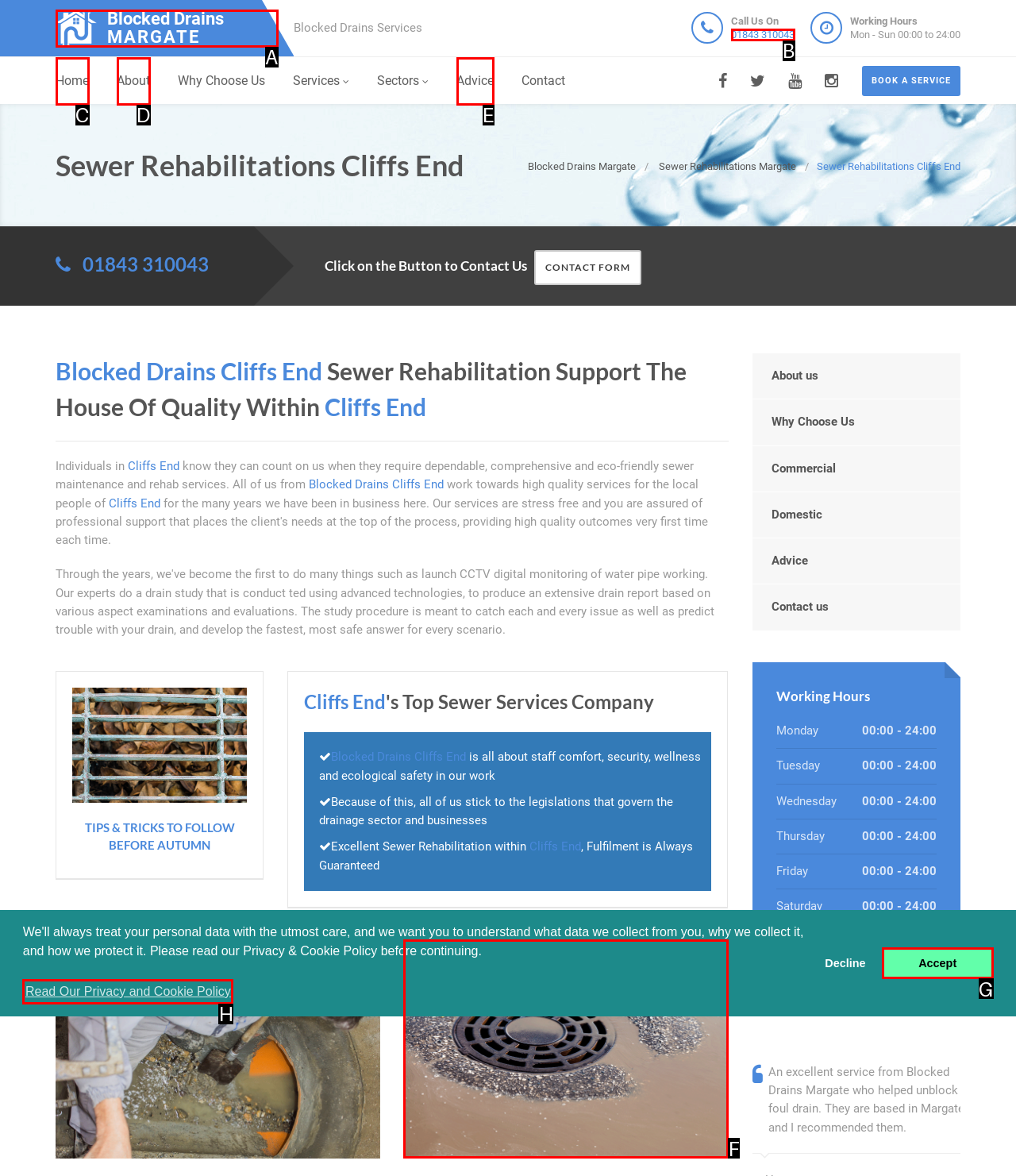From the options shown, which one fits the description: Accept? Respond with the appropriate letter.

G